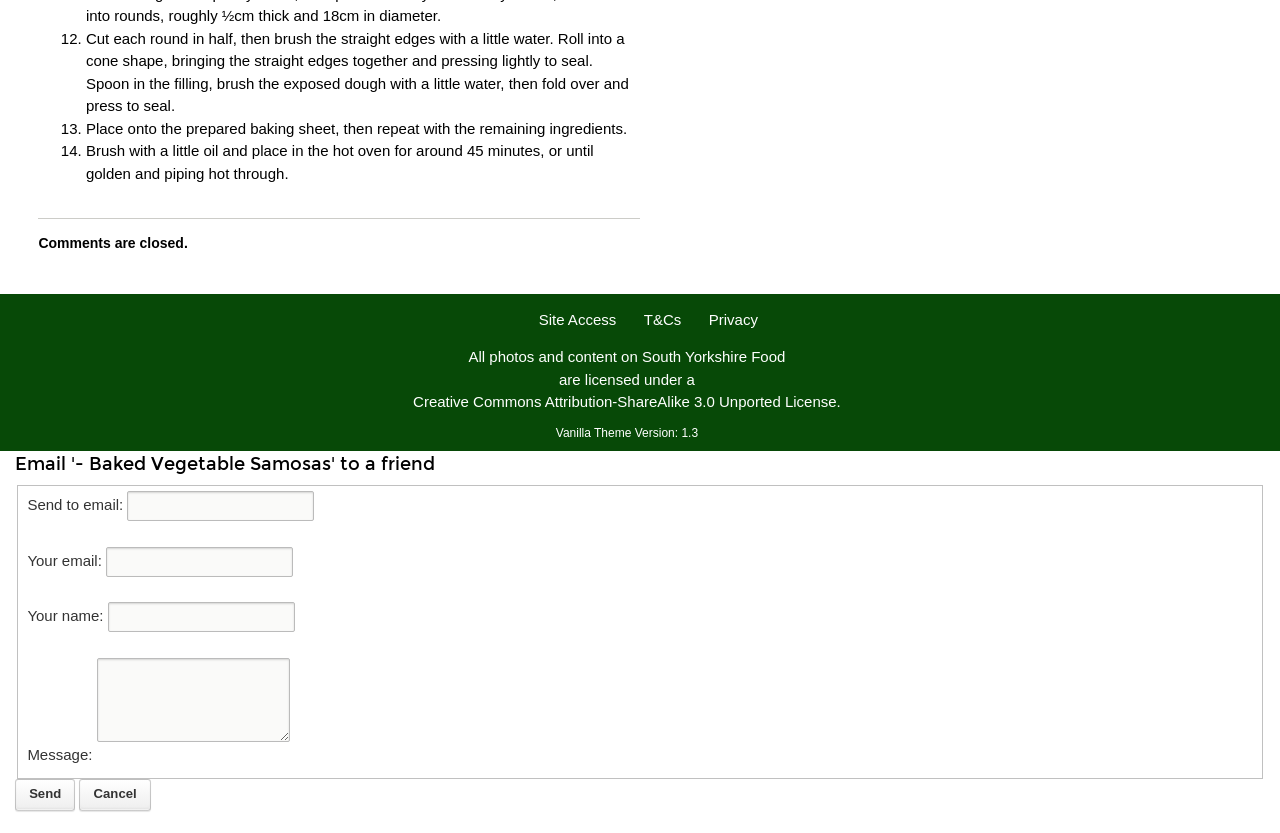What is the purpose of brushing the exposed dough with water?
Please give a detailed and elaborate explanation in response to the question.

The purpose of brushing the exposed dough with water is to seal it, as mentioned in the instruction 'Spoon in the filling, brush the exposed dough with a little water, then fold over and press to seal.' This step is part of the process of preparing the round.